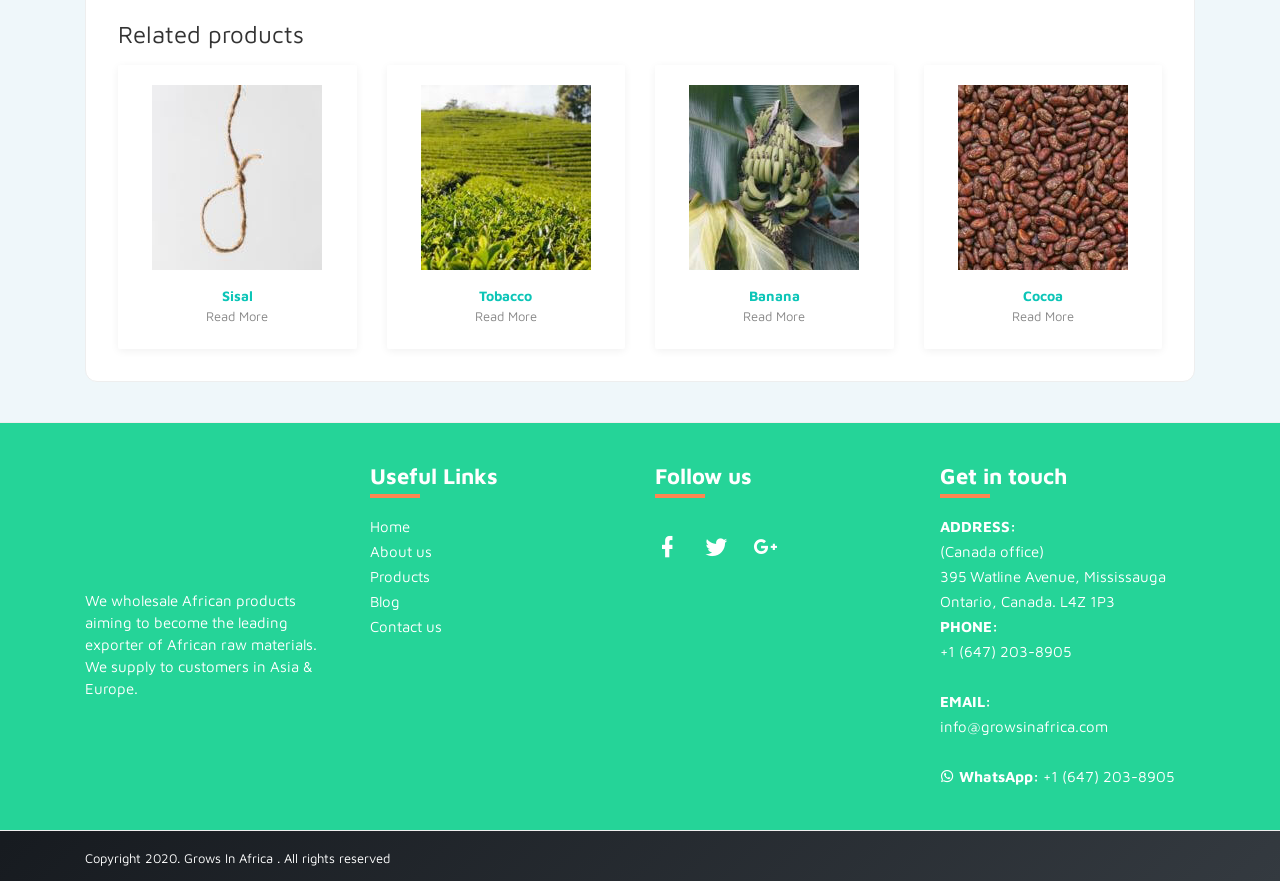Find the bounding box coordinates of the element to click in order to complete this instruction: "Follow on Facebook". The bounding box coordinates must be four float numbers between 0 and 1, denoted as [left, top, right, bottom].

[0.512, 0.616, 0.531, 0.634]